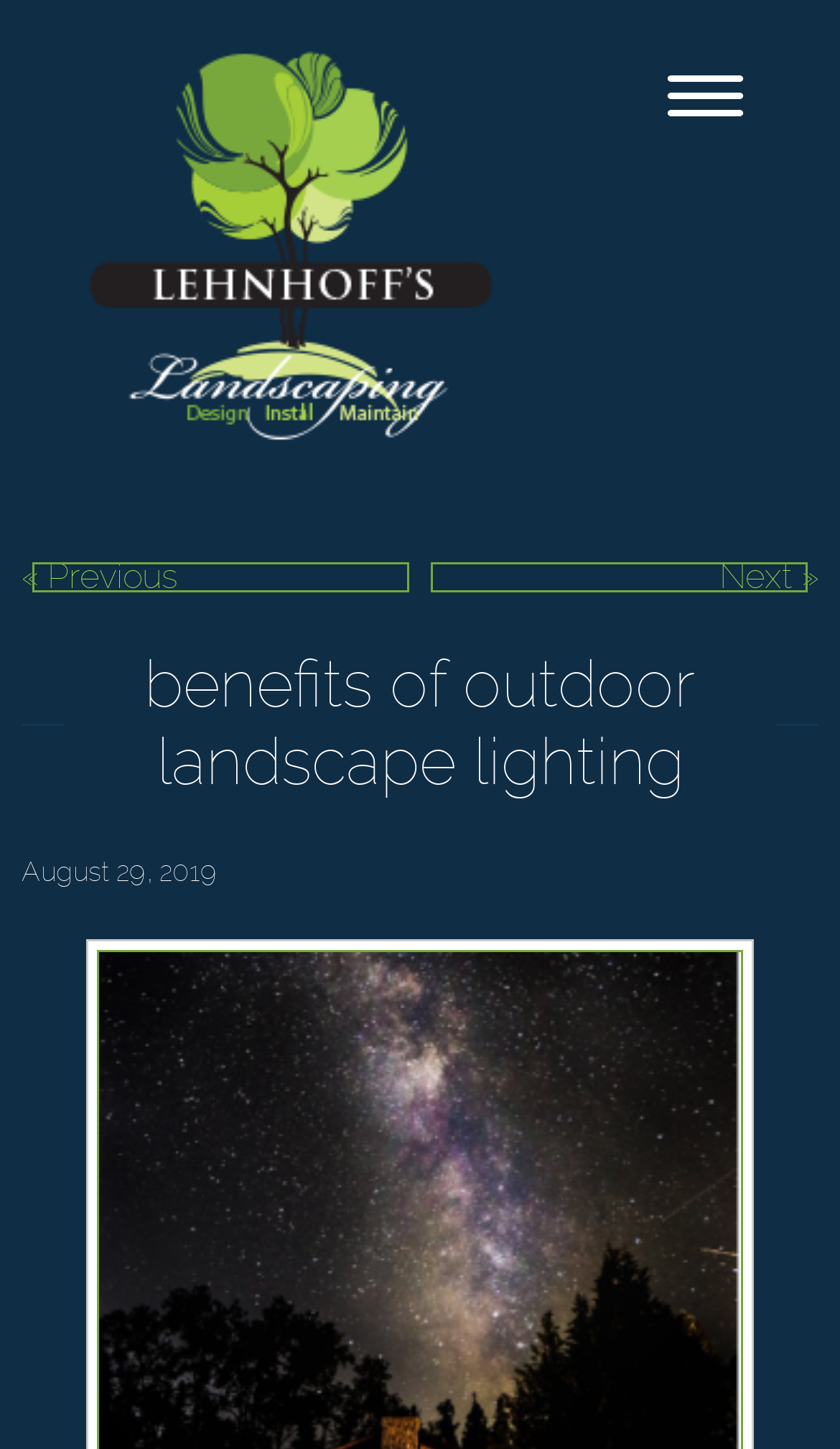Locate the bounding box of the UI element based on this description: "Description". Provide four float numbers between 0 and 1 as [left, top, right, bottom].

None